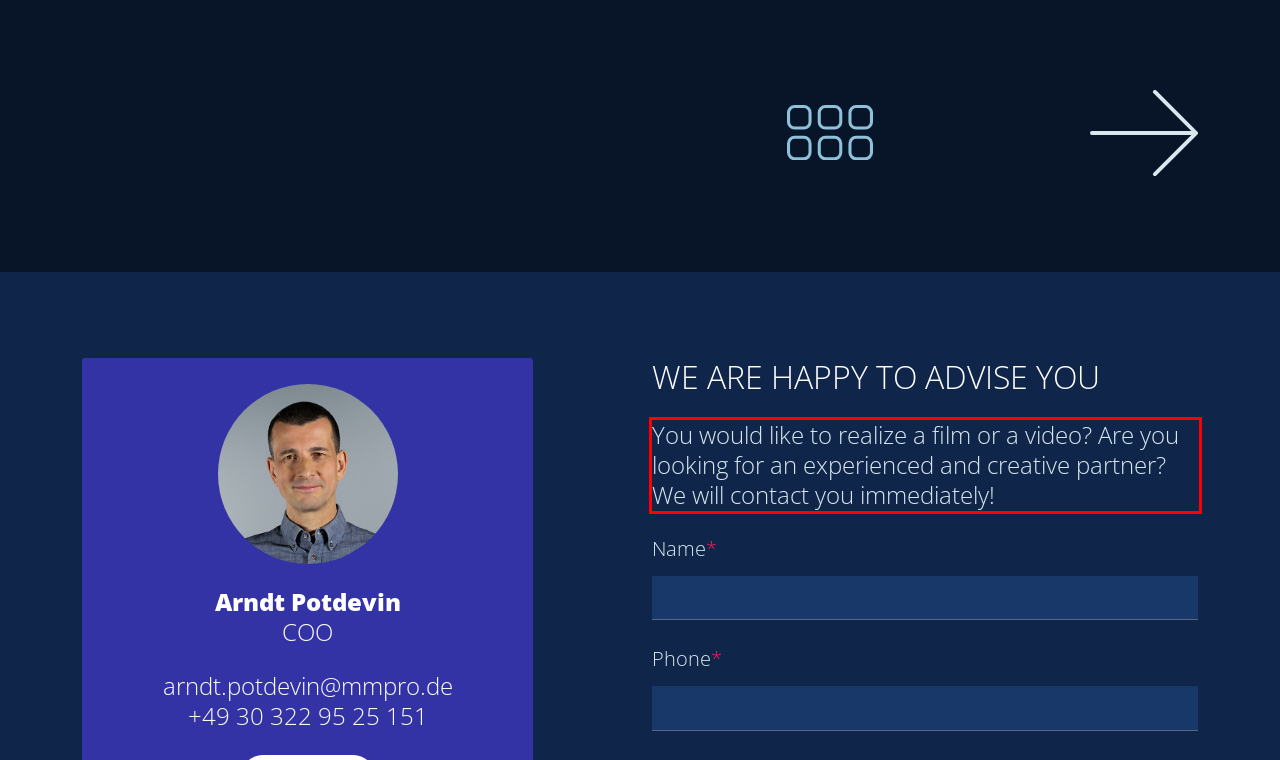Given a screenshot of a webpage, identify the red bounding box and perform OCR to recognize the text within that box.

You would like to realize a film or a video? Are you looking for an experienced and creative partner? We will contact you immediately!